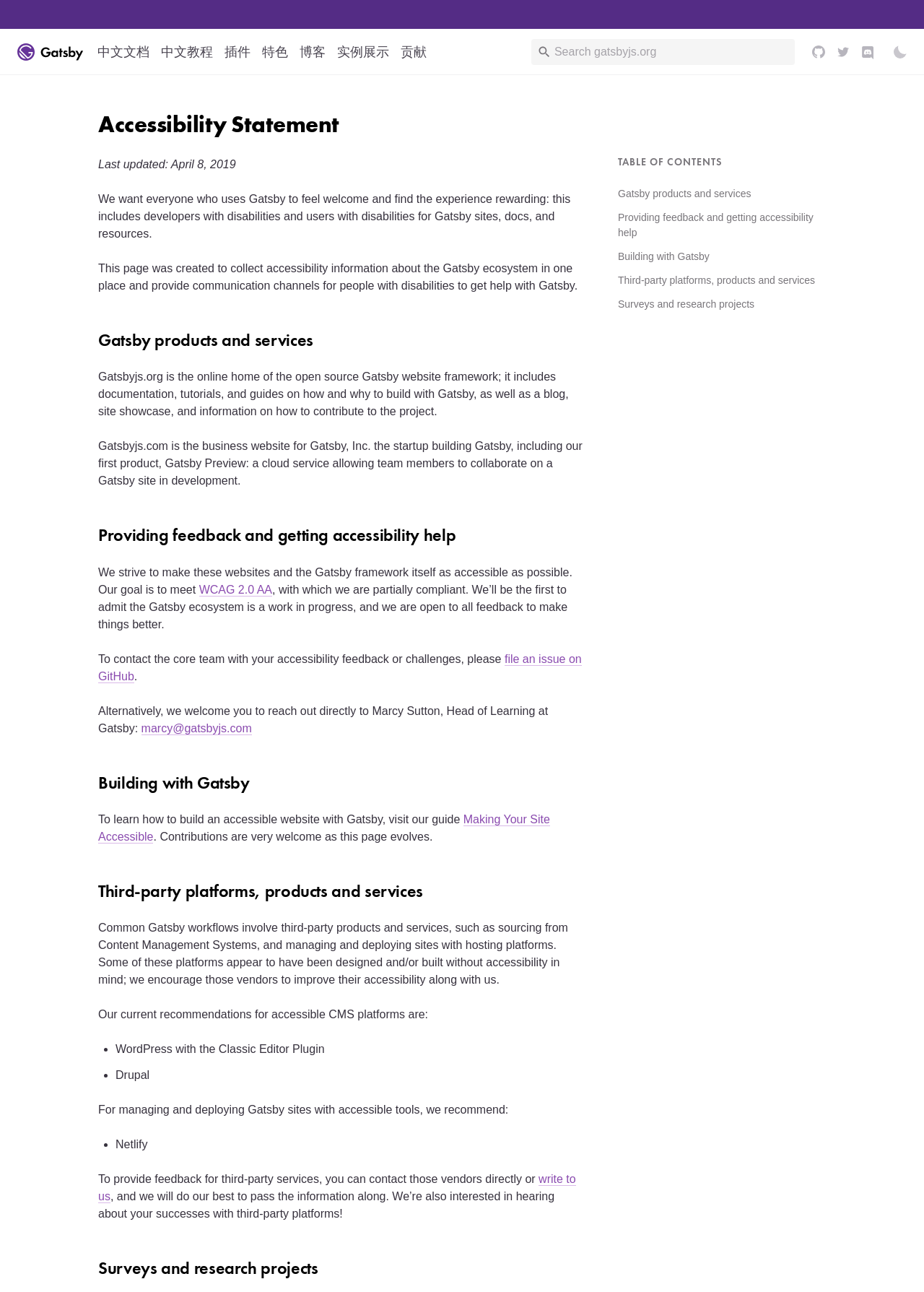Identify the bounding box coordinates of the region I need to click to complete this instruction: "Contact Marcy Sutton".

[0.153, 0.559, 0.272, 0.569]